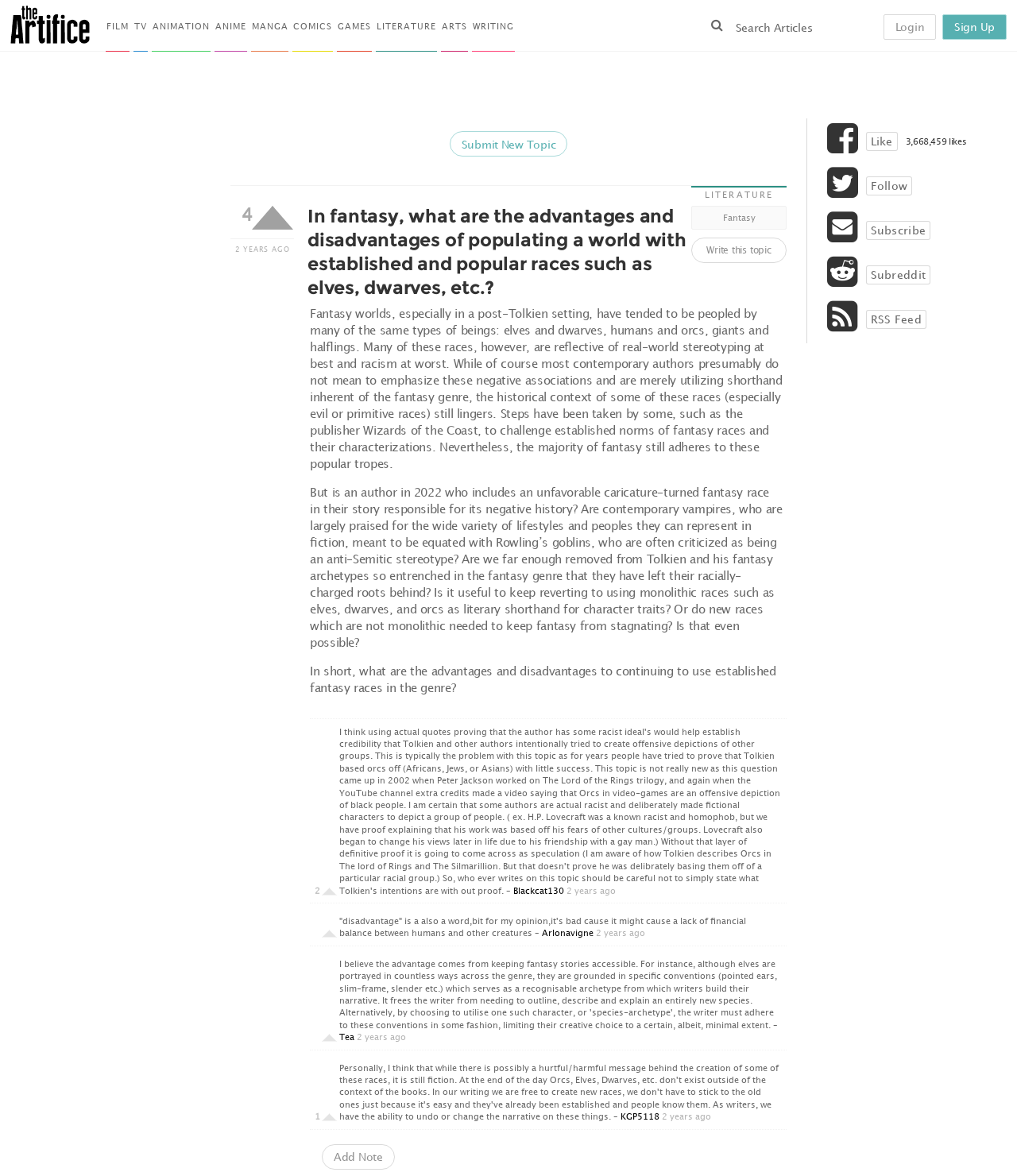Respond to the question below with a single word or phrase: What is the name of the author who posted the topic?

Blackcat130